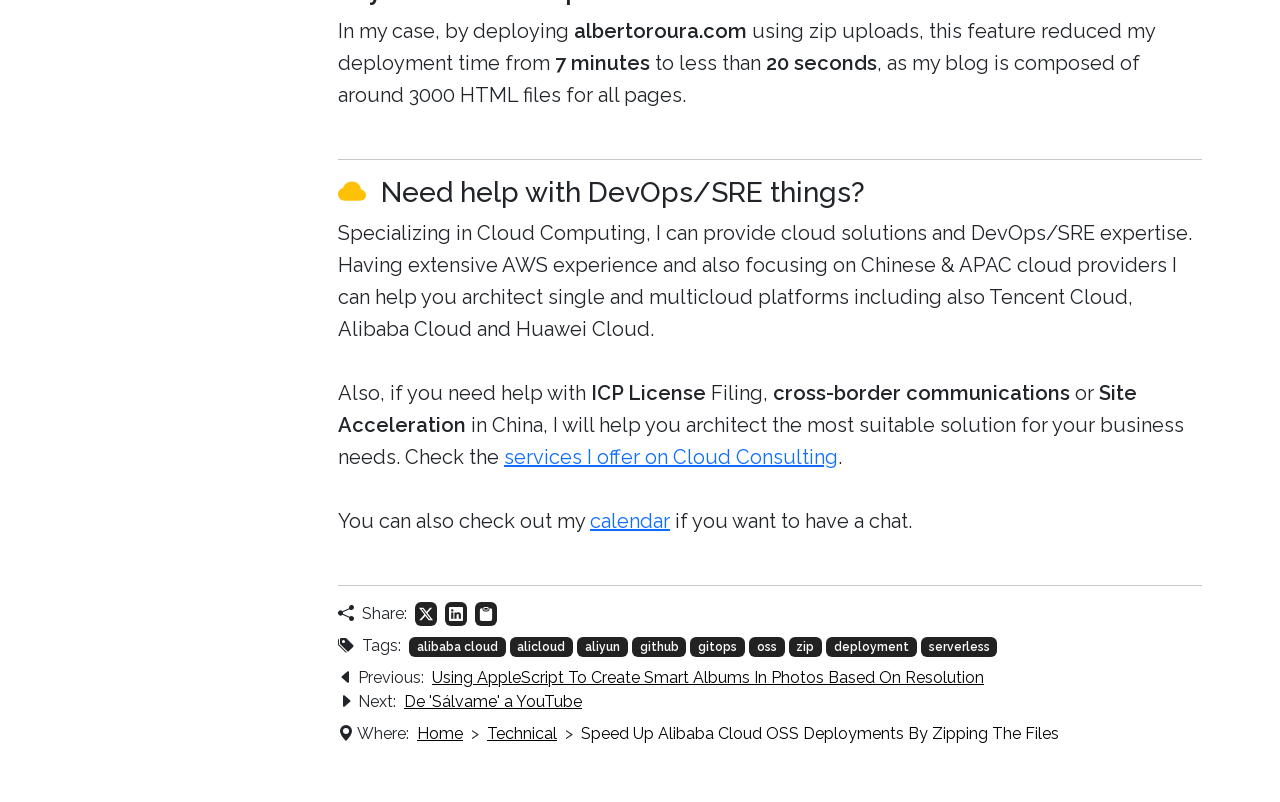Determine the coordinates of the bounding box for the clickable area needed to execute this instruction: "Read previous article".

[0.338, 0.833, 0.769, 0.857]